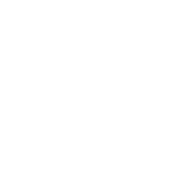What is the purpose of the vibrant color and smooth enamel finish?
Look at the image and answer the question using a single word or phrase.

Appealing presentation